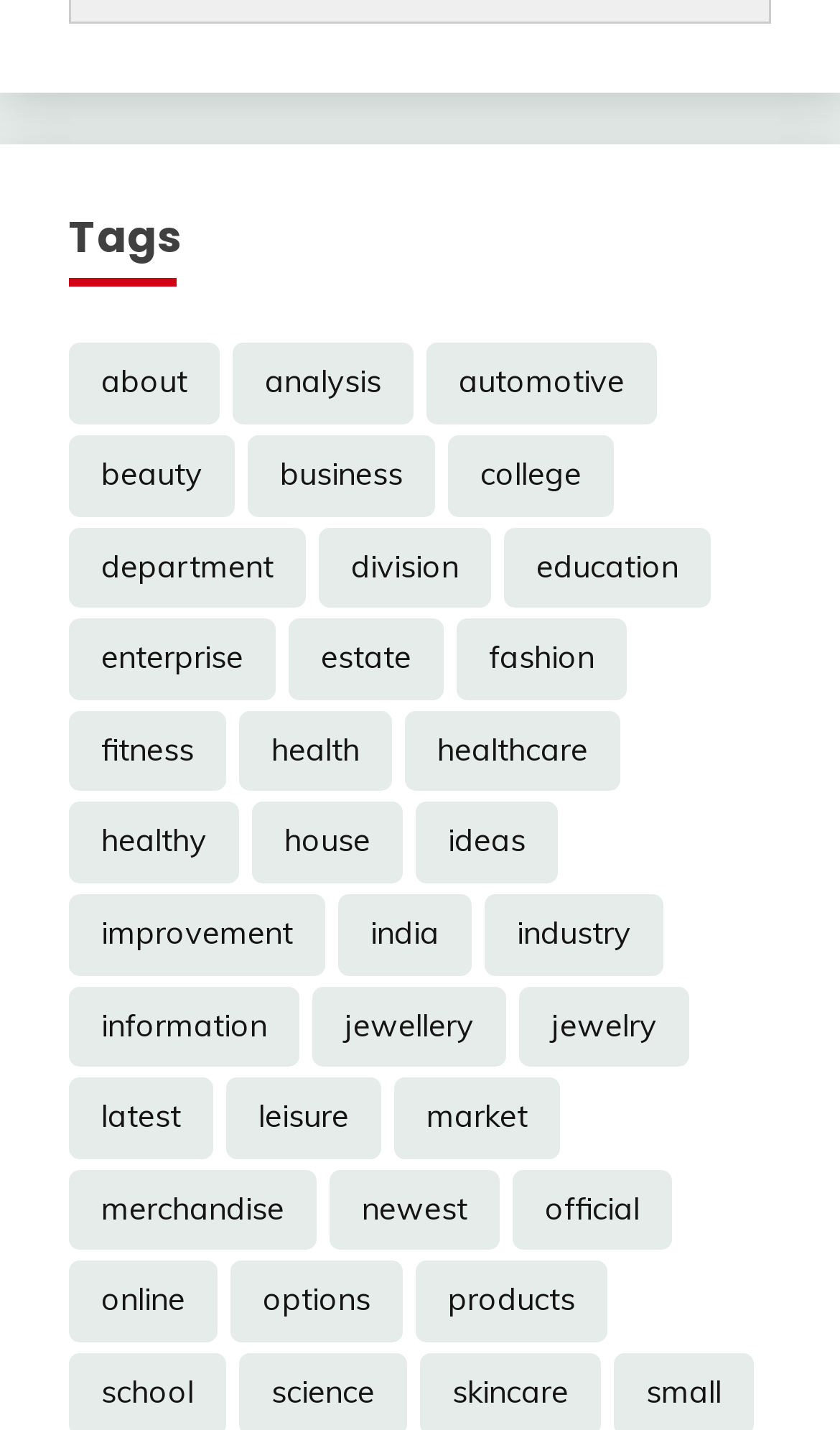Locate the bounding box coordinates of the clickable element to fulfill the following instruction: "browse beauty products". Provide the coordinates as four float numbers between 0 and 1 in the format [left, top, right, bottom].

[0.082, 0.304, 0.279, 0.361]